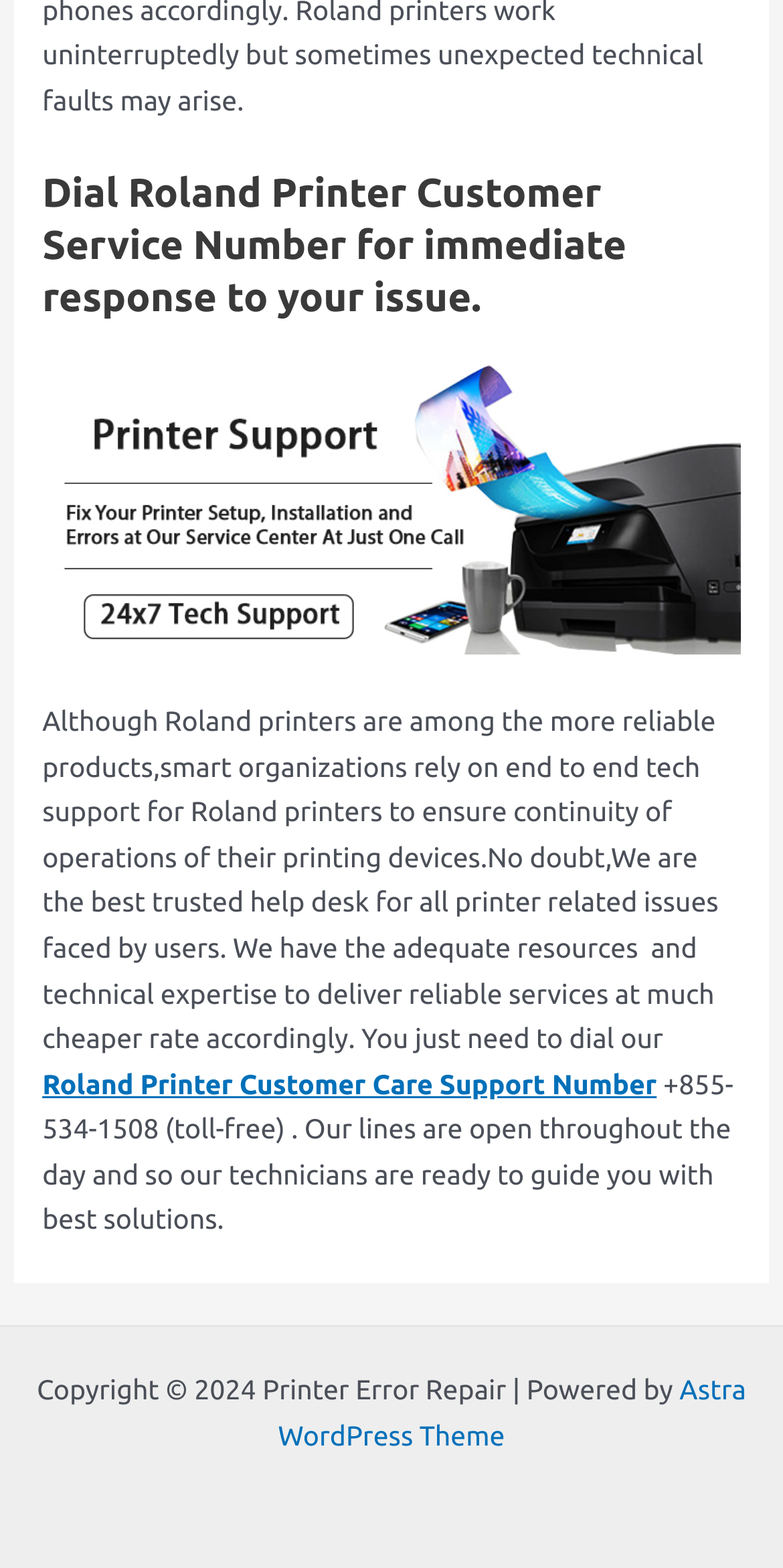Identify the bounding box of the UI element that matches this description: "Astra WordPress Theme".

[0.355, 0.876, 0.953, 0.925]